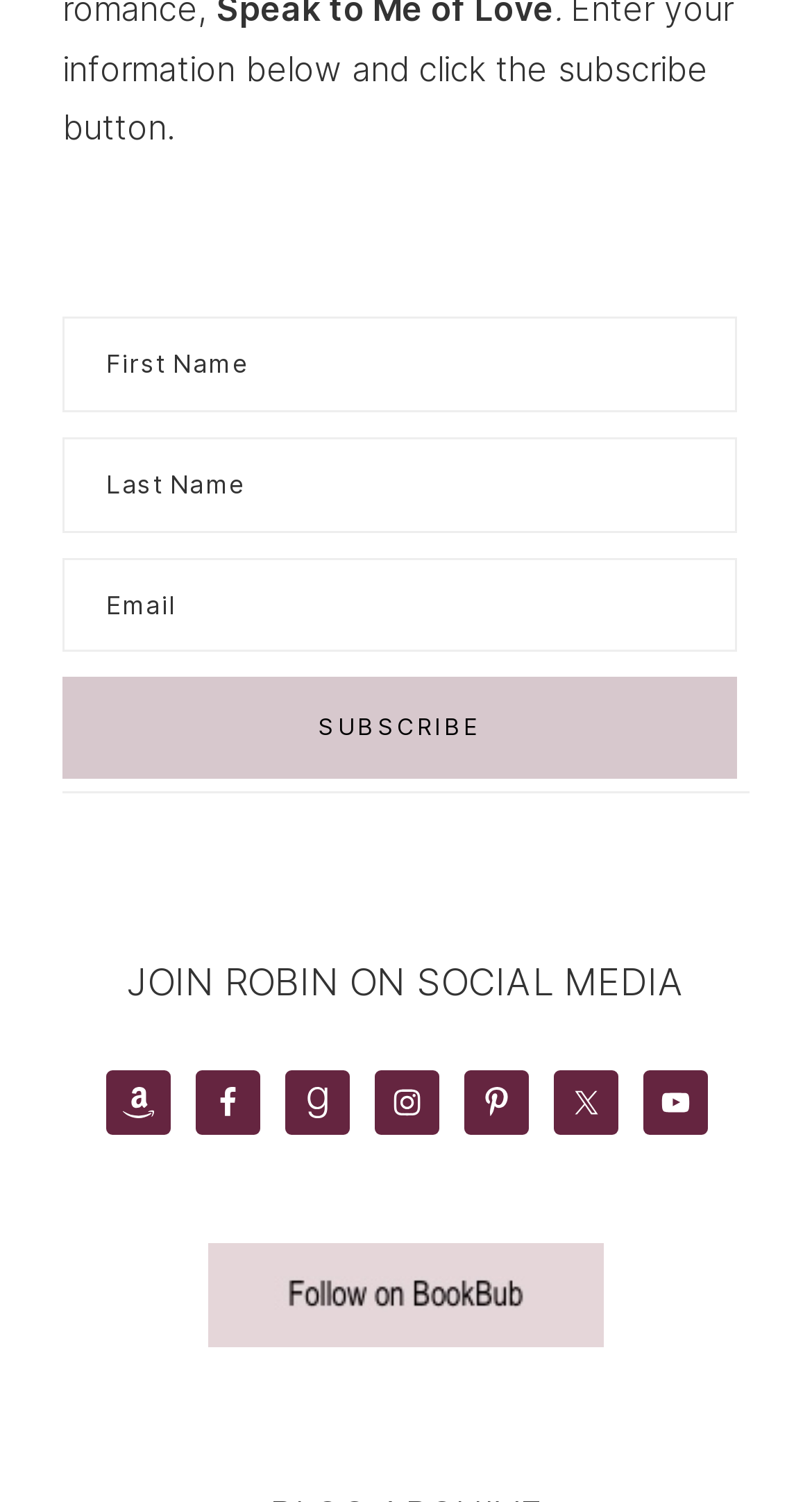Find and specify the bounding box coordinates that correspond to the clickable region for the instruction: "Click subscribe".

[0.077, 0.451, 0.908, 0.519]